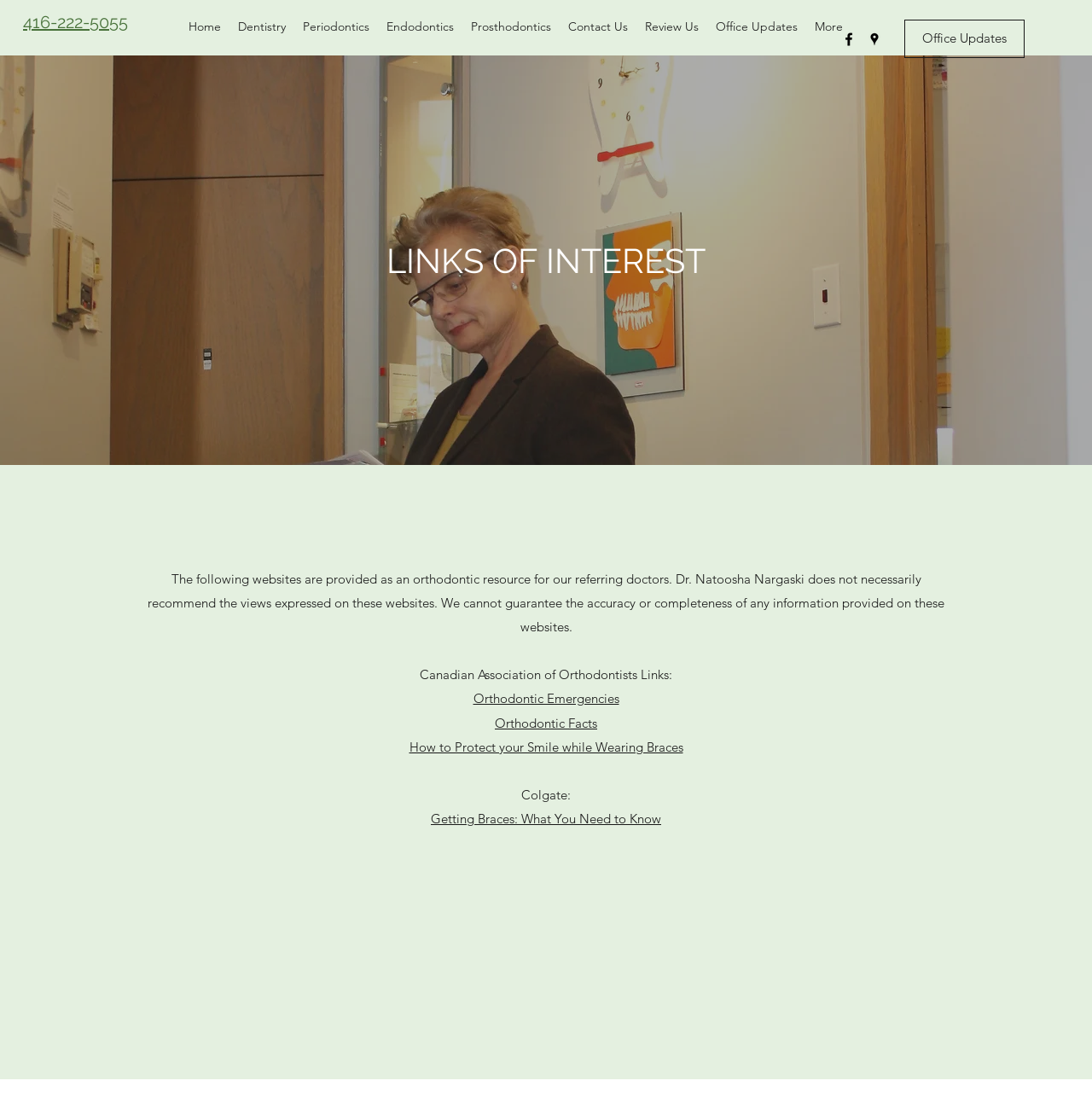Determine the bounding box coordinates for the area you should click to complete the following instruction: "Go to the Home page".

[0.165, 0.012, 0.21, 0.036]